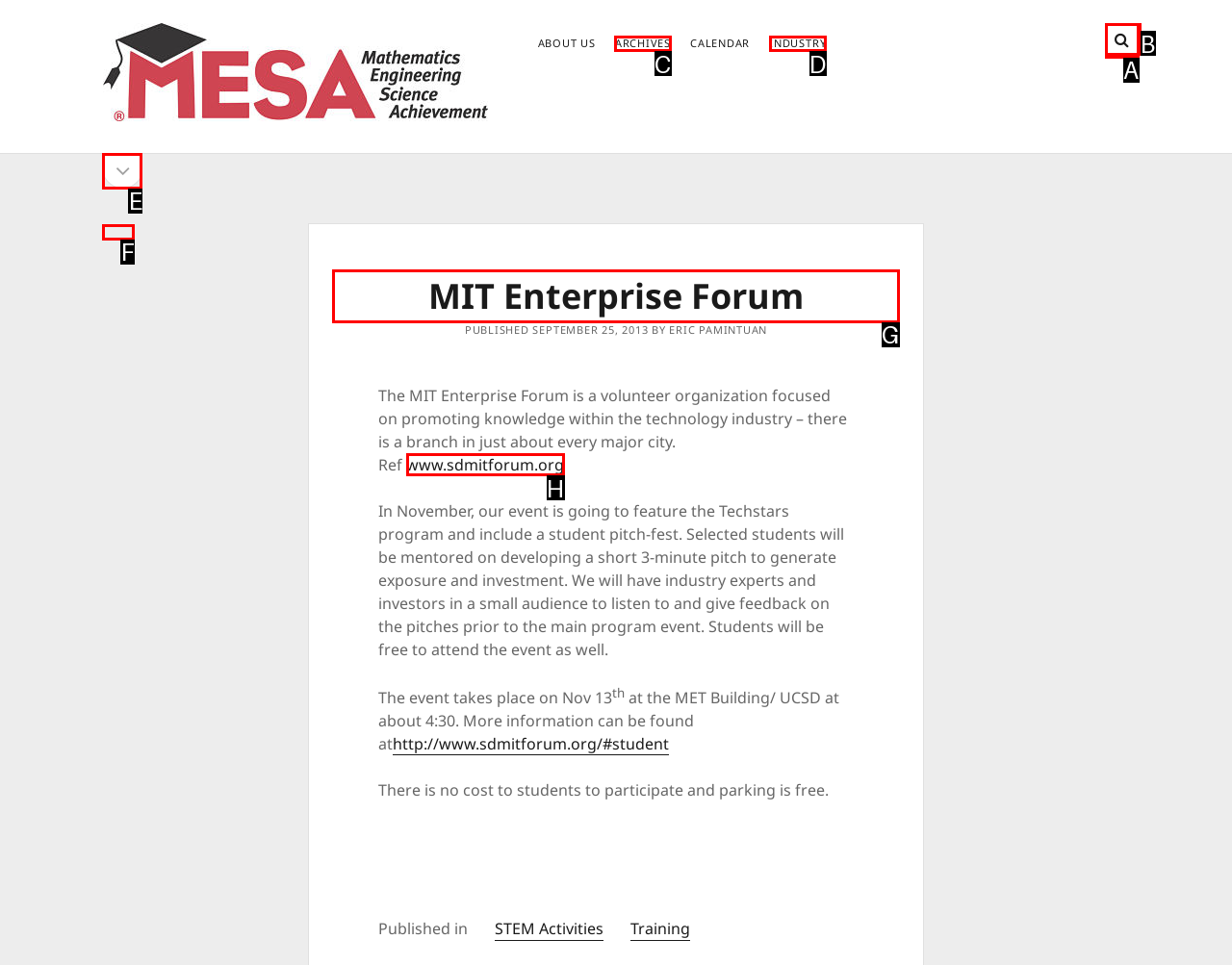Identify the correct HTML element to click for the task: Learn more about the MIT Enterprise Forum. Provide the letter of your choice.

G